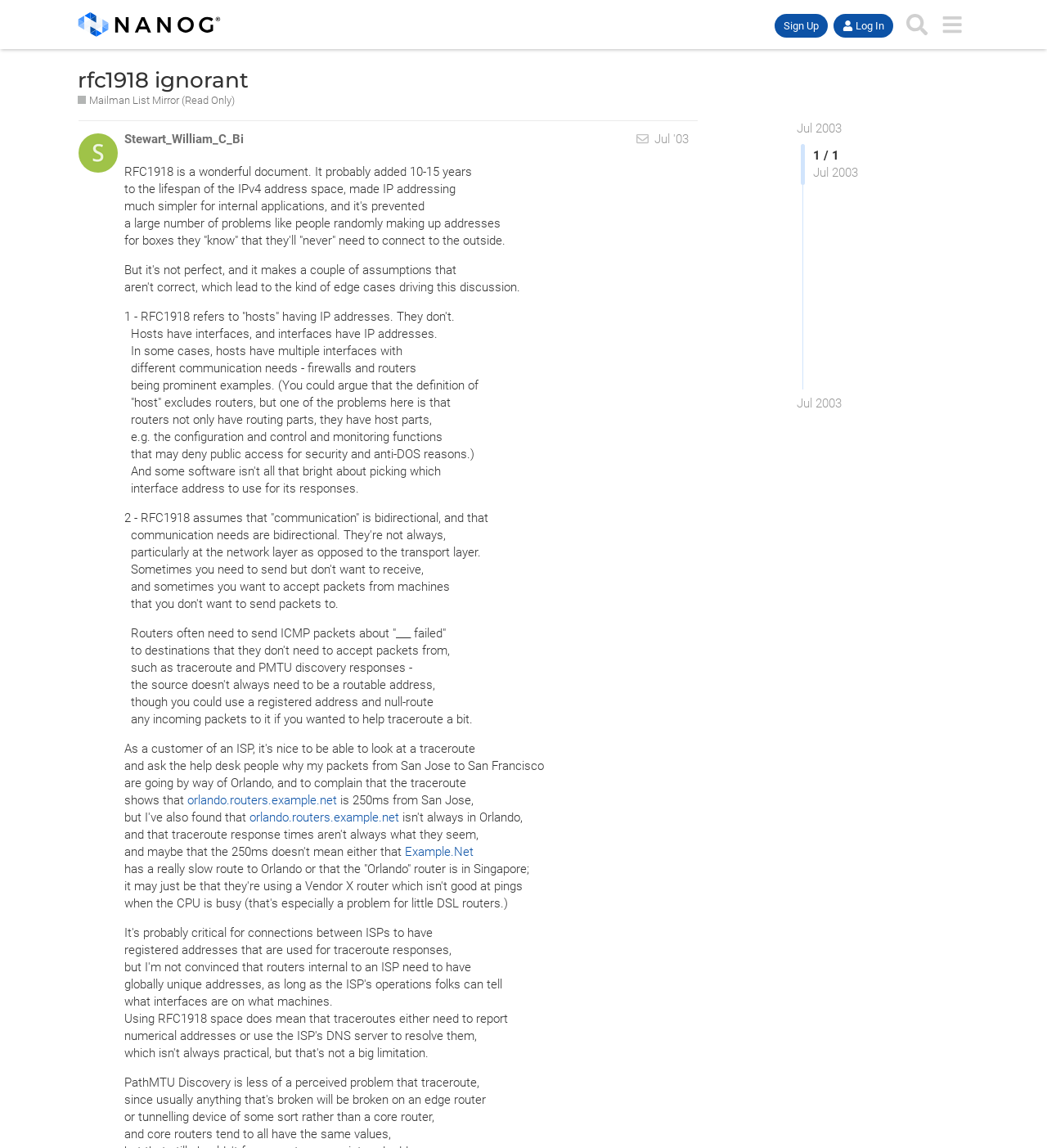Generate a comprehensive description of the webpage.

This webpage appears to be a discussion forum or mailing list archive, specifically focused on the topic of RFC1918, a document related to IPv4 address space. 

At the top of the page, there is a header section with a logo and links to "NANOG" and buttons for "Sign Up", "Log In", and "Search". Below this, there is a heading that reads "rfc1918 ignorant - Mailman List Mirror (Read Only)" with a description stating that it is a public category and a read-only mirror of the NANOG Mailing list.

The main content of the page is a single post from "Stewart_William_C_Bi" dated July 24, 2003. The post is a lengthy discussion about RFC1918, its benefits, and some technical aspects of IP addressing. The text is divided into multiple paragraphs, with some sentences broken up into separate lines.

There are no images on the page apart from the NANOG logo at the top. The overall layout is dense with text, with no clear separation between different sections or topics.